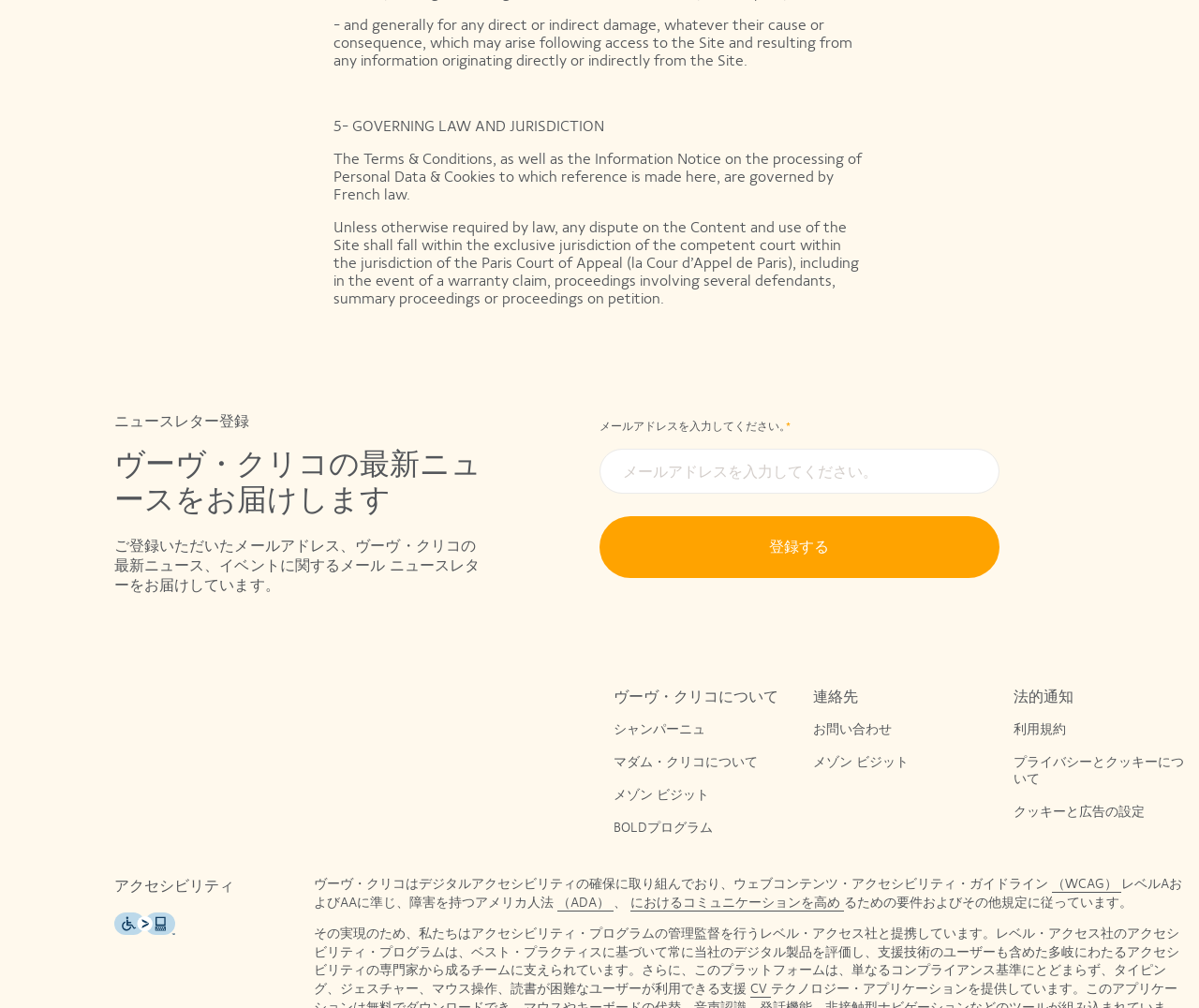What is the language of the webpage? Based on the screenshot, please respond with a single word or phrase.

Japanese